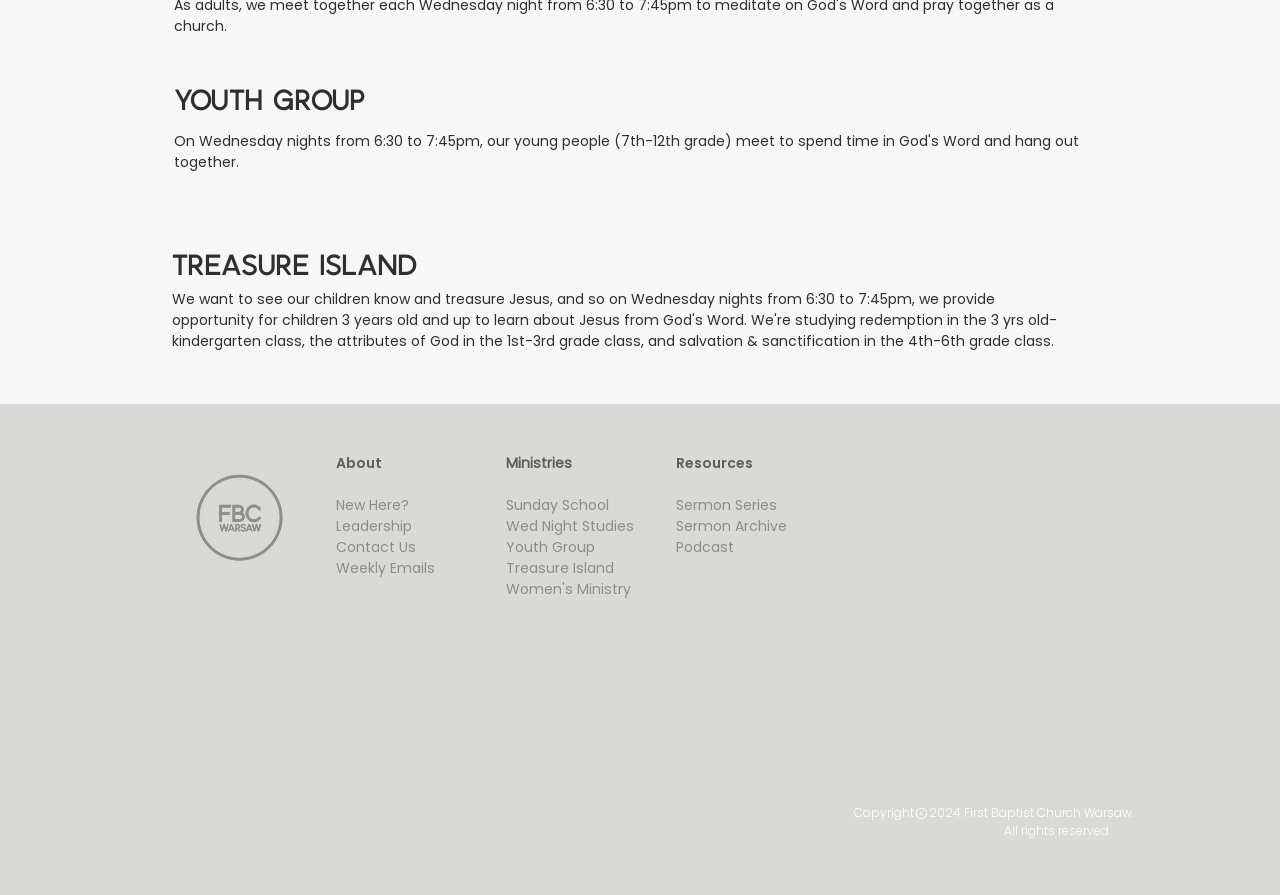Give a concise answer of one word or phrase to the question: 
What social media platform is available?

Facebook